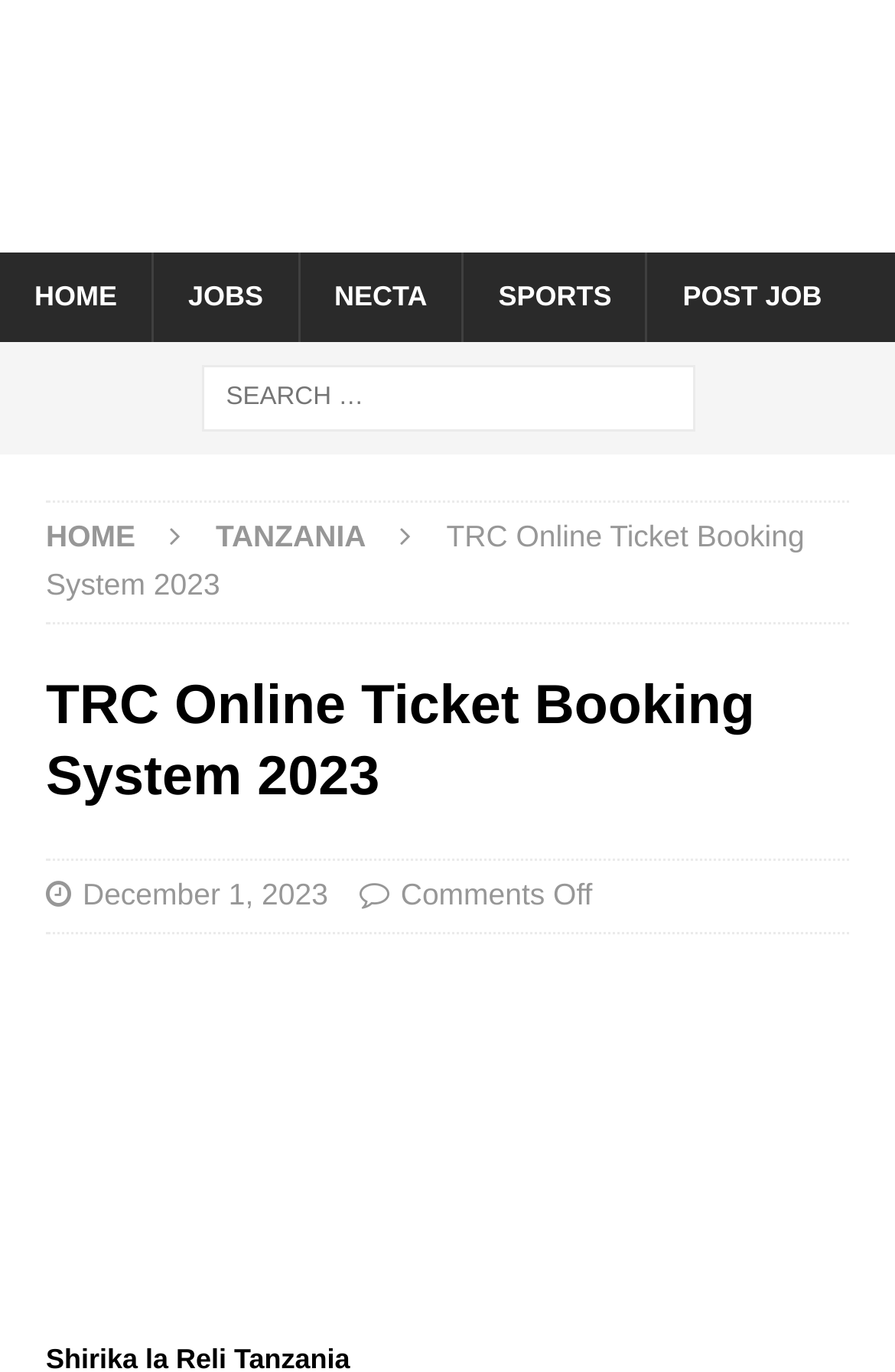Please reply to the following question with a single word or a short phrase:
What is the date mentioned on the page?

December 1, 2023